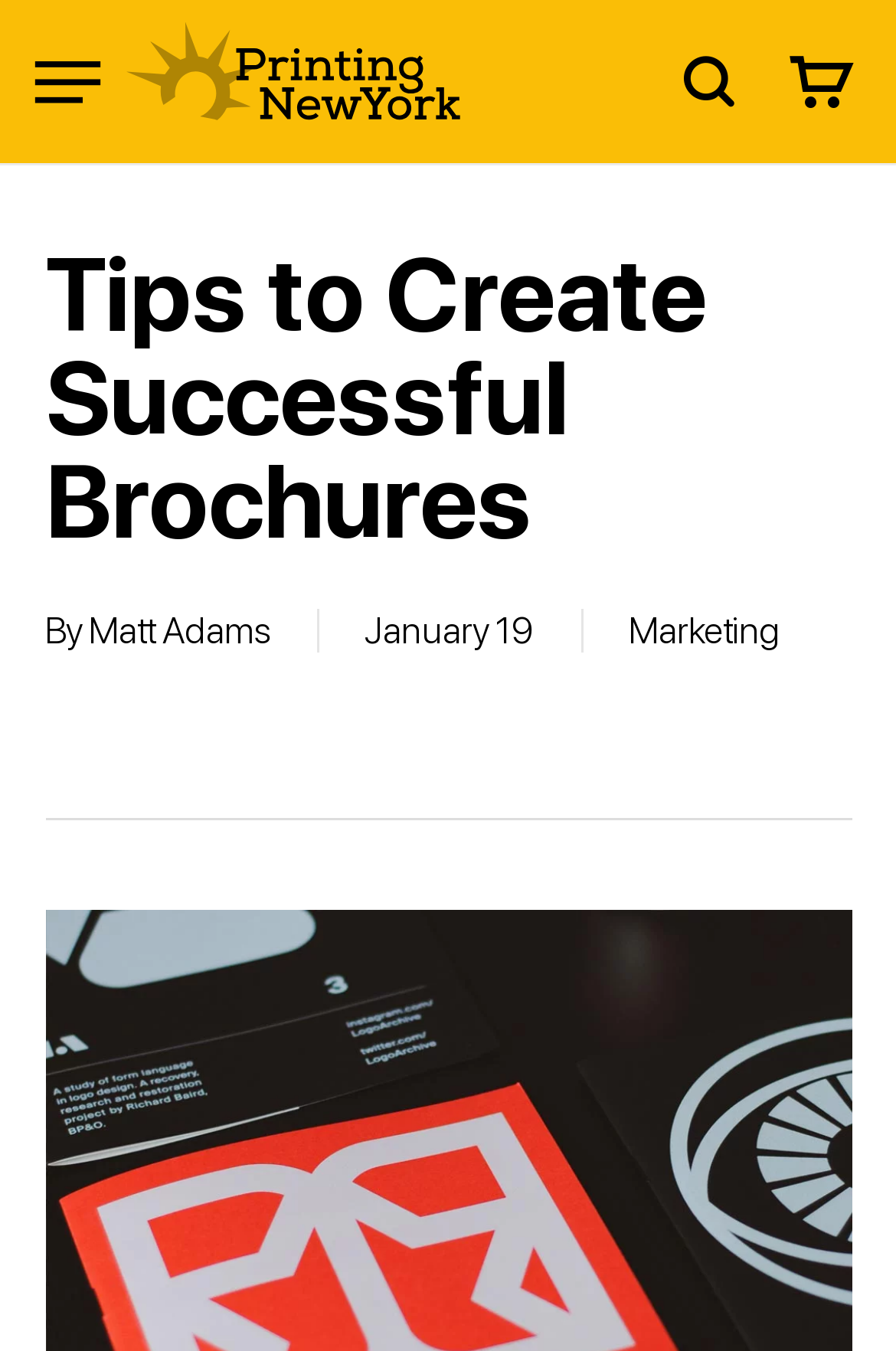Identify the bounding box coordinates for the UI element described as: "aria-label="Search" name="s" placeholder="Search"". The coordinates should be provided as four floats between 0 and 1: [left, top, right, bottom].

[0.05, 0.017, 0.95, 0.15]